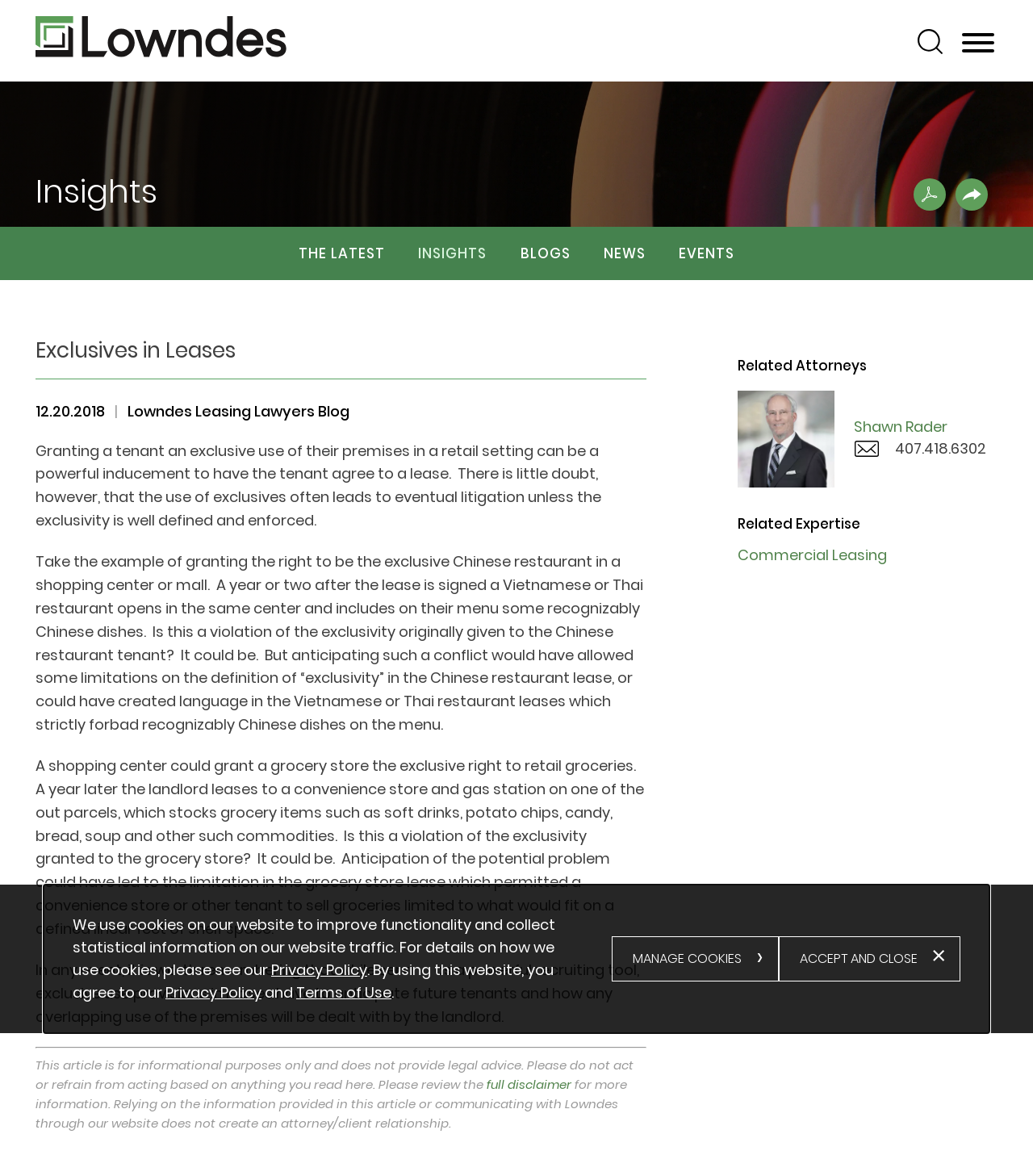Use a single word or phrase to answer the following:
What is the name of the attorney shown in the 'Related Attorneys' section?

Shawn Rader